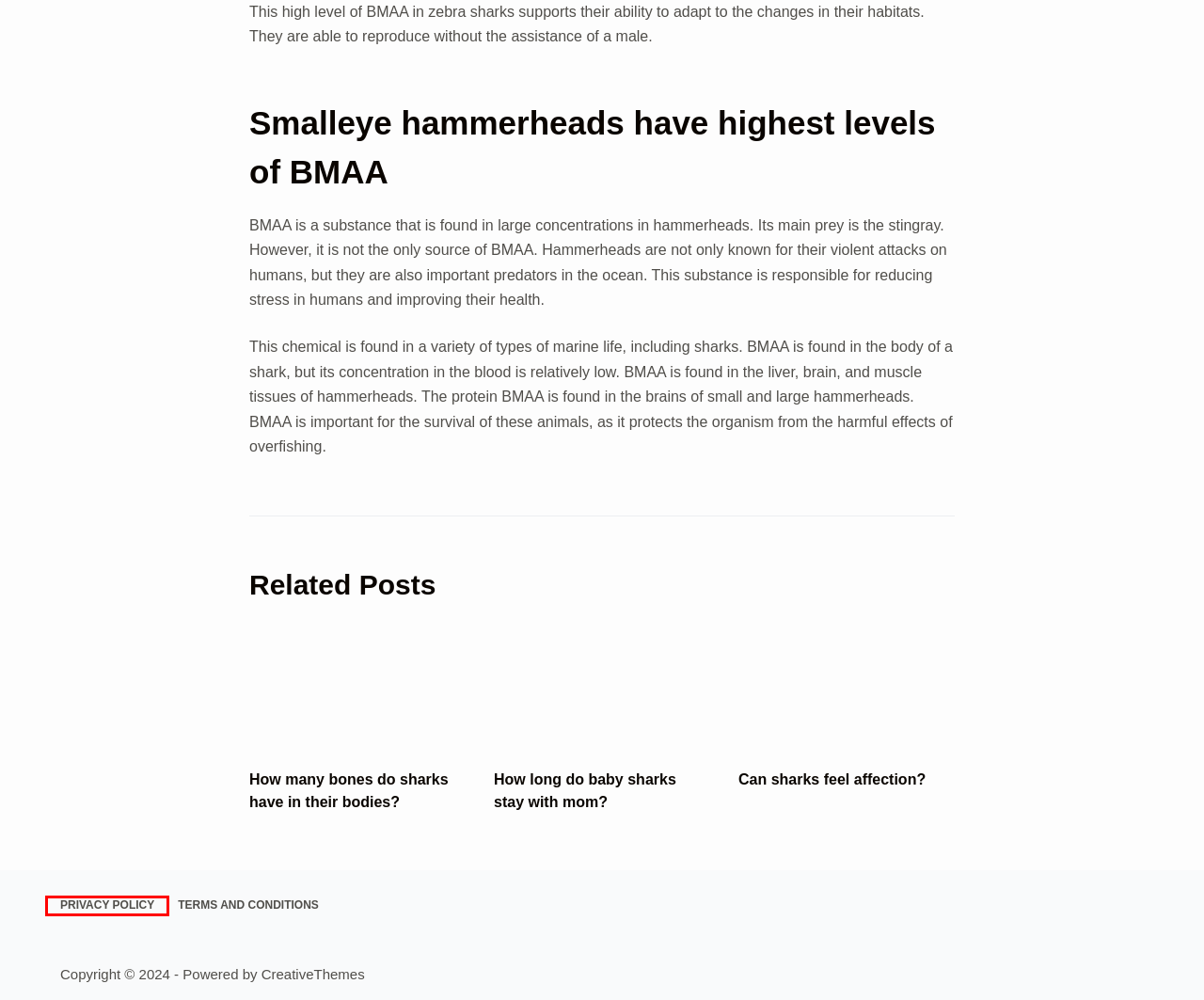Look at the screenshot of a webpage where a red rectangle bounding box is present. Choose the webpage description that best describes the new webpage after clicking the element inside the red bounding box. Here are the candidates:
A. How long do baby sharks stay with mom?
B. Can sharks feel affection?
C. Fish
D. How many bones do sharks have in their bodies?
E. Turtles
F. Terms and Conditions
G. Privacy Policy
H. Camels

G